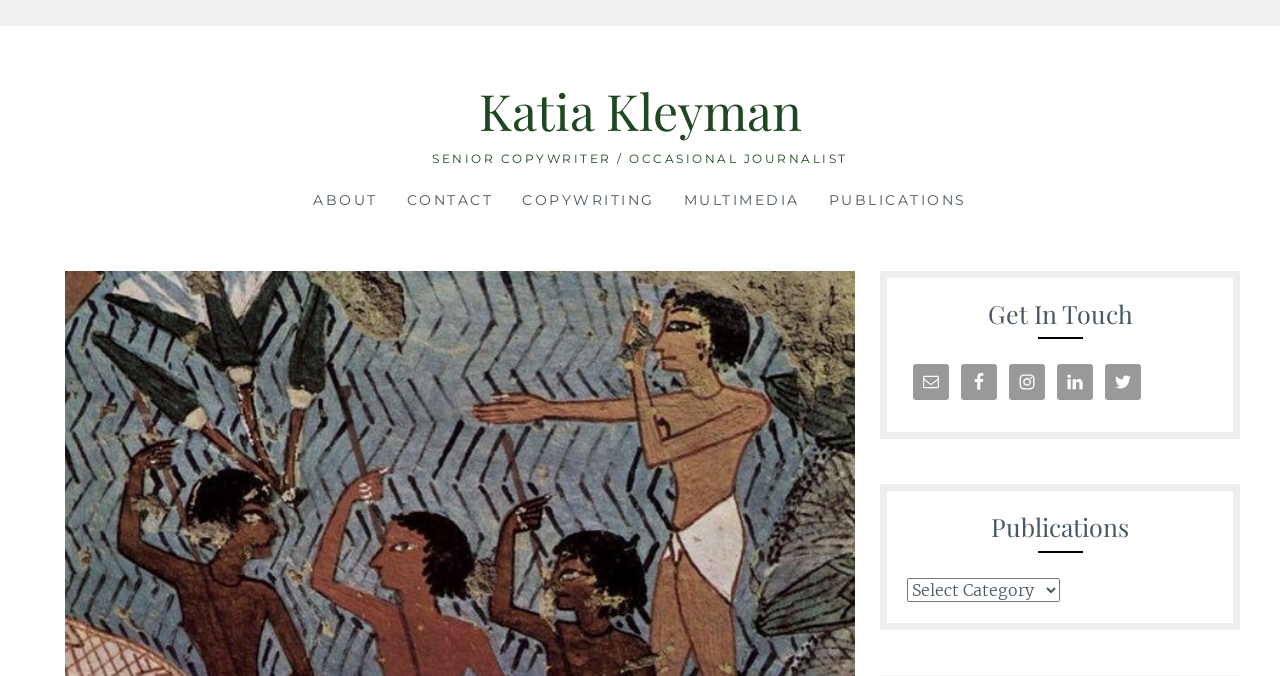Analyze the image and deliver a detailed answer to the question: What is the purpose of the separator element in the 'Get In Touch' section?

The separator element in the 'Get In Touch' section is used to separate the social media links, providing a visual distinction between them.